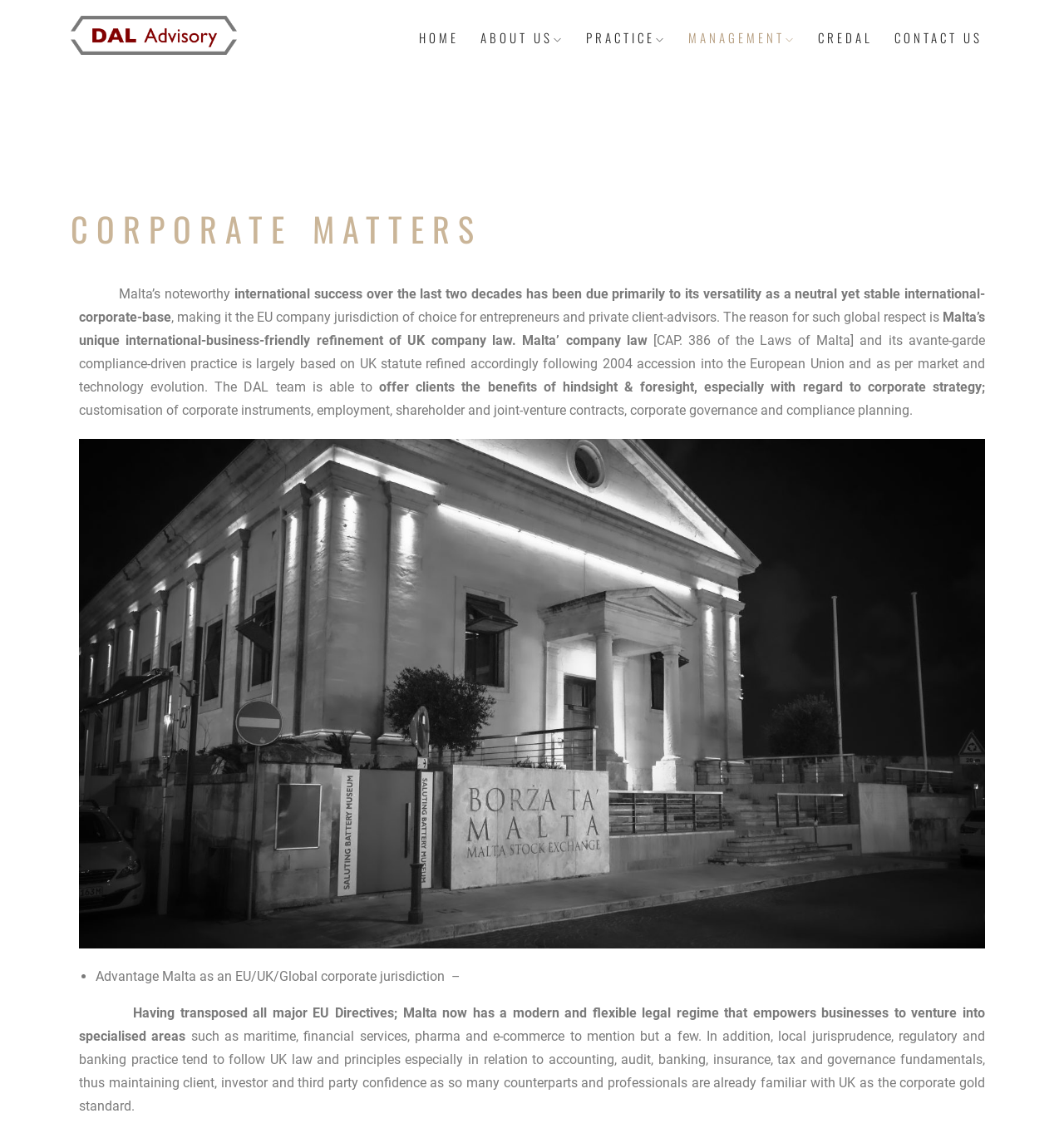Based on the element description CREDAL, identify the bounding box coordinates for the UI element. The coordinates should be in the format (top-left x, top-left y, bottom-right x, bottom-right y) and within the 0 to 1 range.

[0.762, 0.017, 0.827, 0.049]